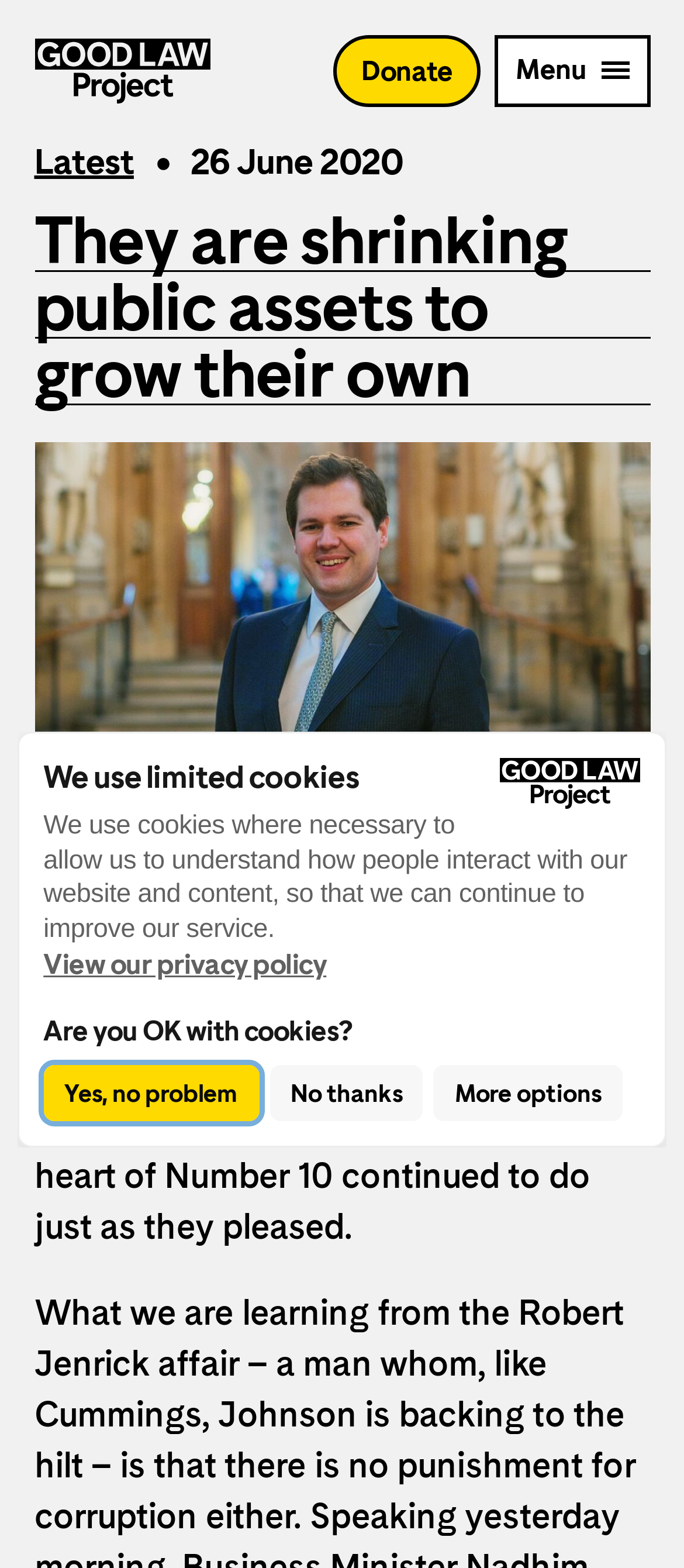Provide the bounding box coordinates for the UI element that is described as: "Yes, no problem".

[0.063, 0.679, 0.379, 0.715]